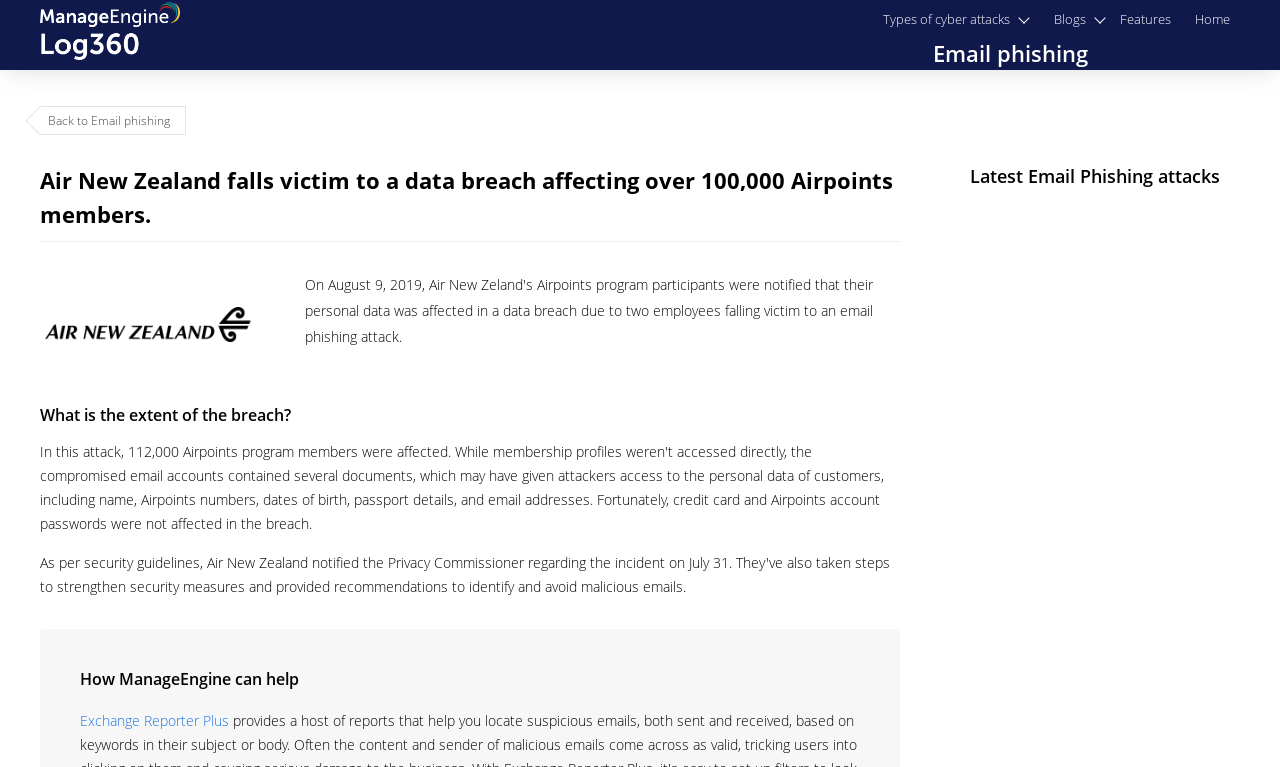What is the name of the product that can help with the breach?
Use the image to give a comprehensive and detailed response to the question.

According to the webpage, ManageEngine can help with the data breach, and there is a link to Exchange Reporter Plus, which is likely a product of ManageEngine.